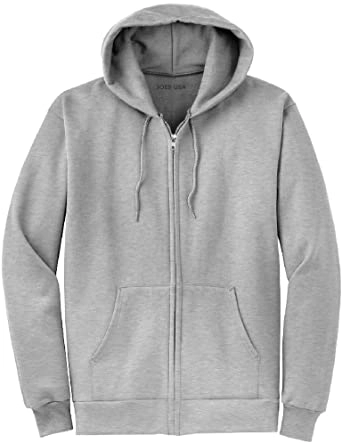Offer a detailed narrative of the image.

This image showcases a stylish, light gray hoodie featuring a full-length zipper and a comfortable hood. The hoodie is designed with practicality in mind, allowing for easy adjustment with its zip closure, making it suitable for varying levels of ventilation. Its functional design includes two front pockets, ideal for keeping hands warm or storing small essentials. The overall aesthetic is casual yet versatile, perfect for both lounging at home or stepping out. This garment represents the custom mix hoodies discussed, emphasizing their unique inclusion of zippers and buttons for a tailored fit according to individual preferences.